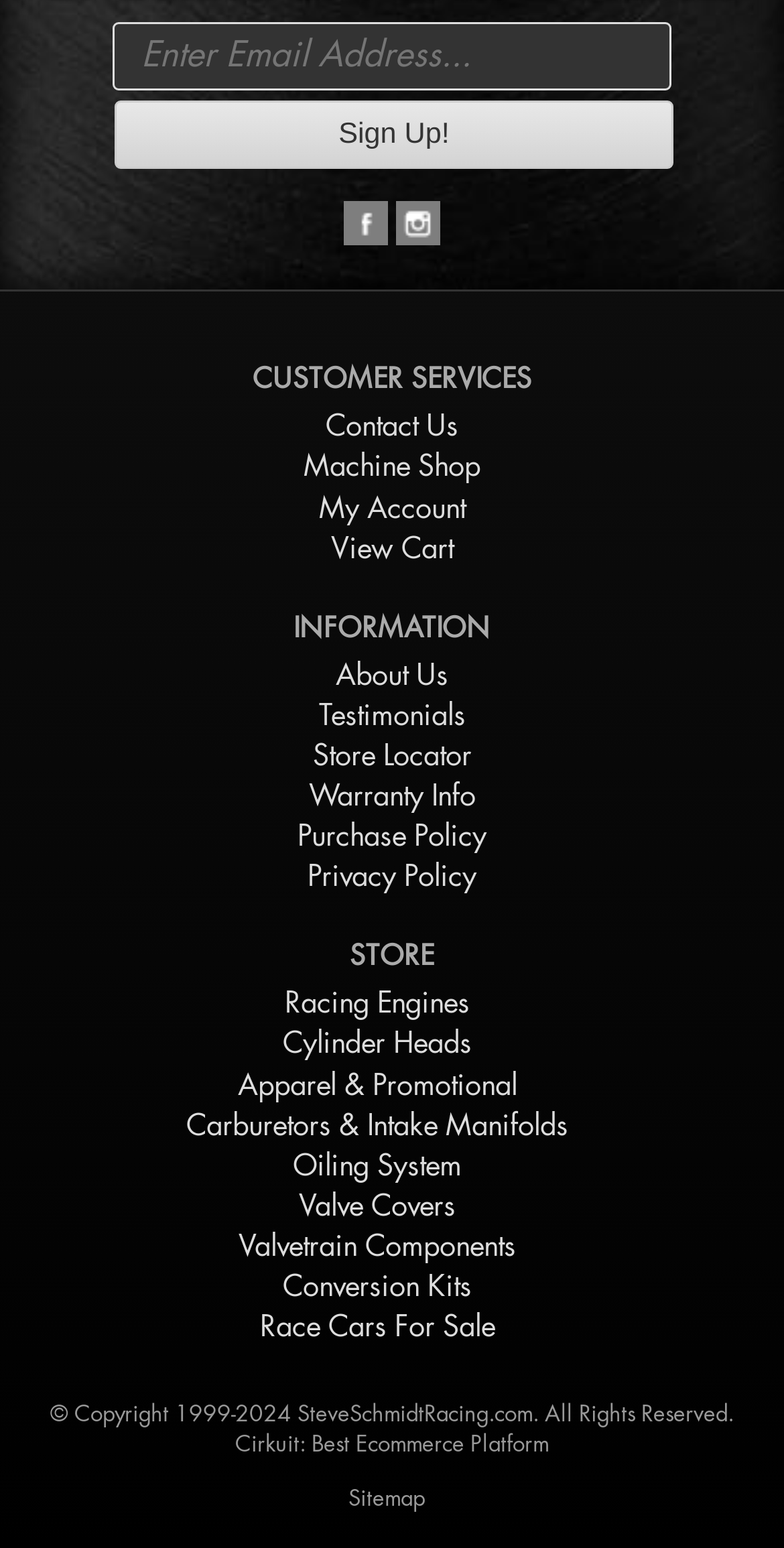Can you specify the bounding box coordinates for the region that should be clicked to fulfill this instruction: "Sign up with Facebook".

[0.438, 0.13, 0.495, 0.155]